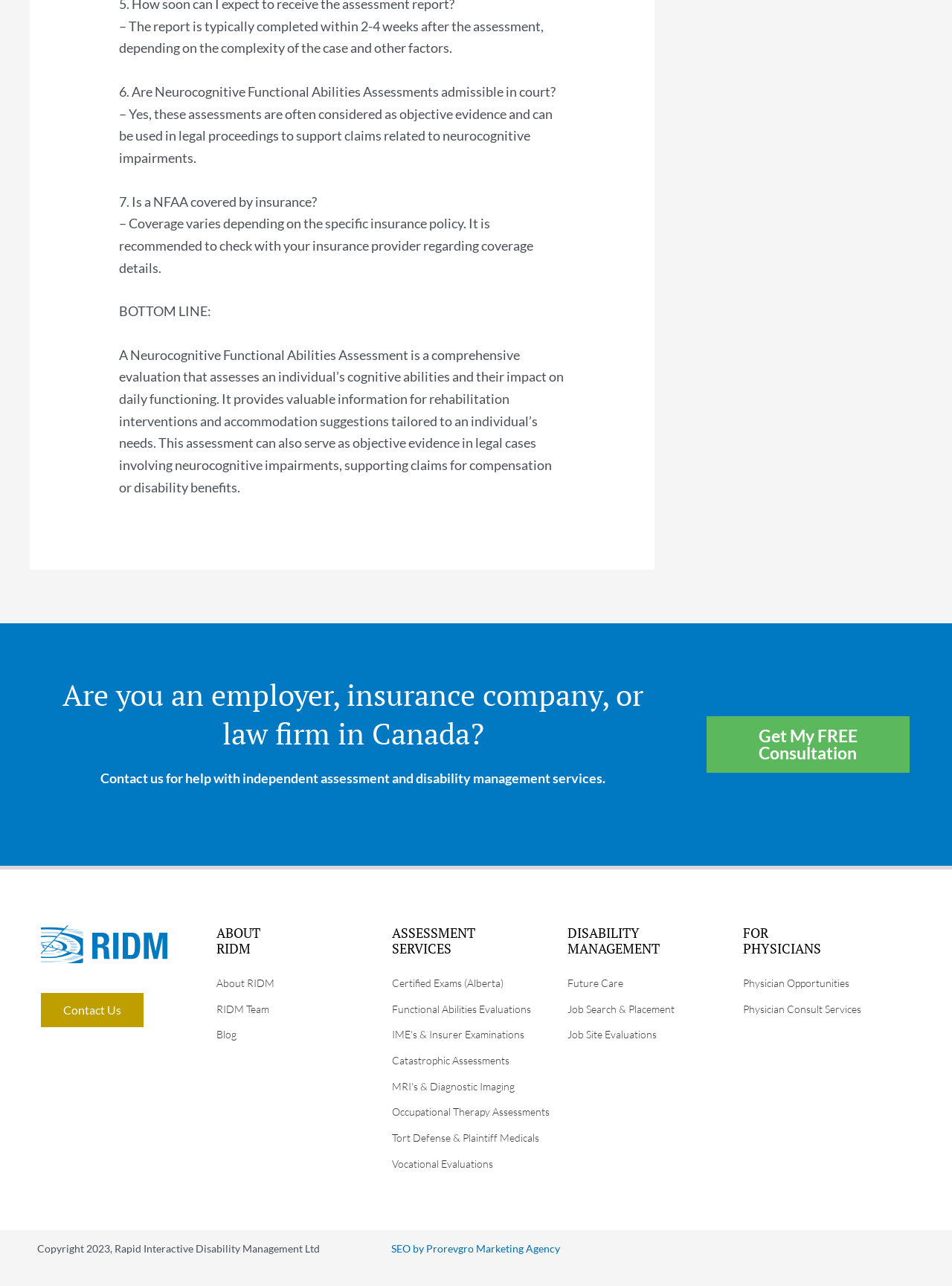What is the purpose of a Neurocognitive Functional Abilities Assessment?
Give a single word or phrase as your answer by examining the image.

Evaluate cognitive abilities and daily functioning